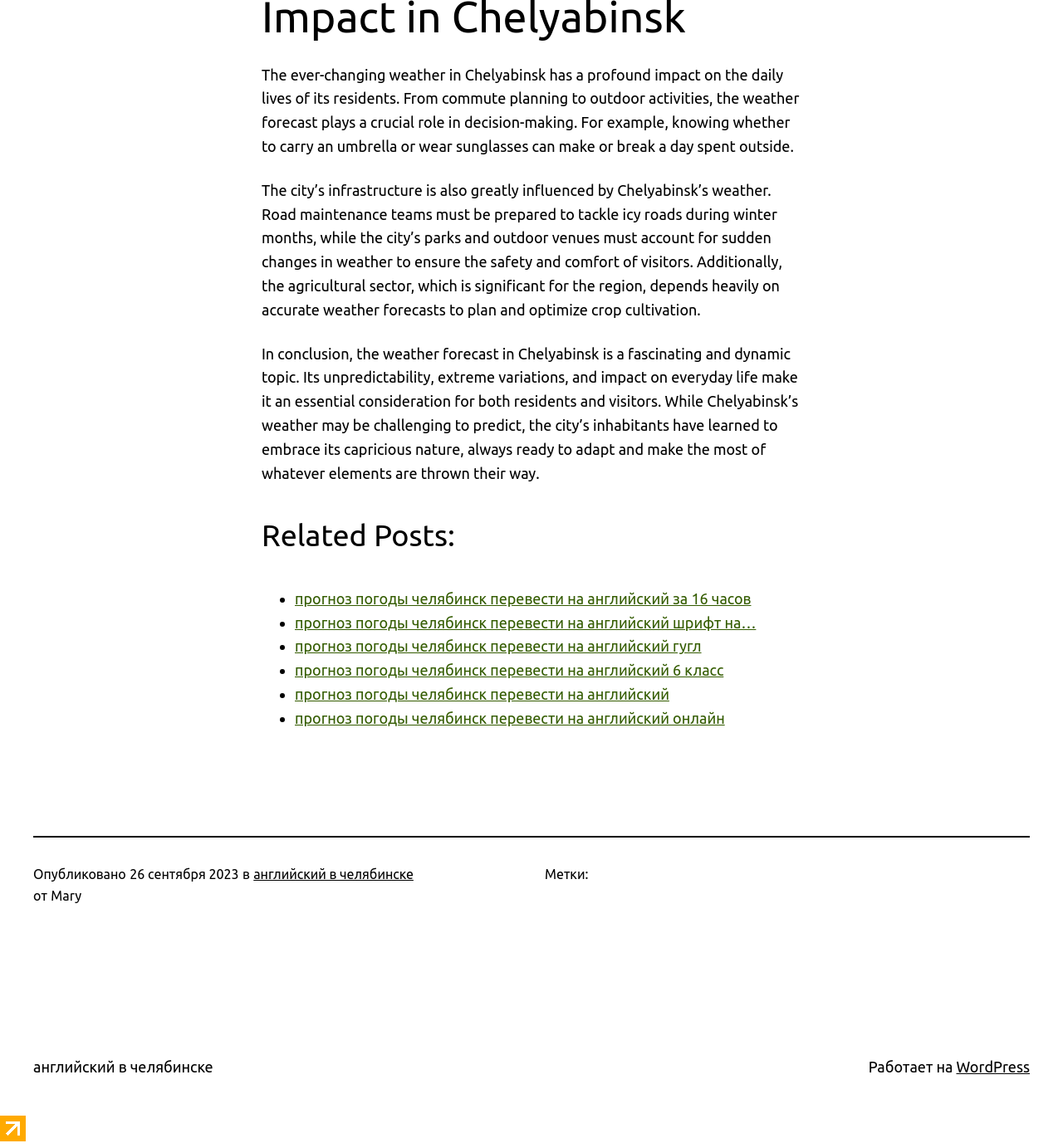Determine the bounding box coordinates of the clickable area required to perform the following instruction: "View the post published on 26 September 2023". The coordinates should be represented as four float numbers between 0 and 1: [left, top, right, bottom].

[0.122, 0.755, 0.225, 0.768]